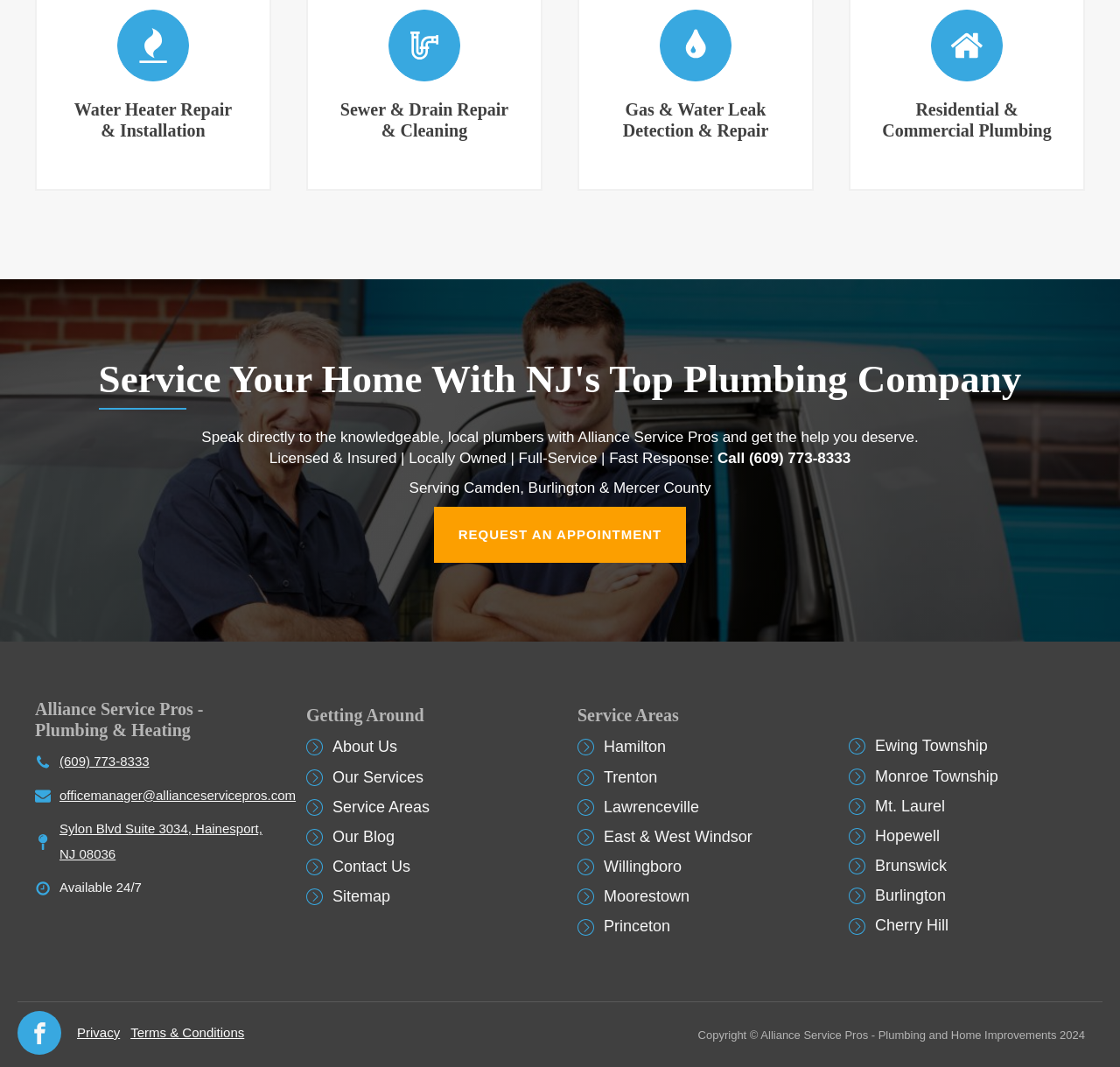Using the description: "officemanager@allianceservicepros.com", identify the bounding box of the corresponding UI element in the screenshot.

[0.053, 0.734, 0.264, 0.757]